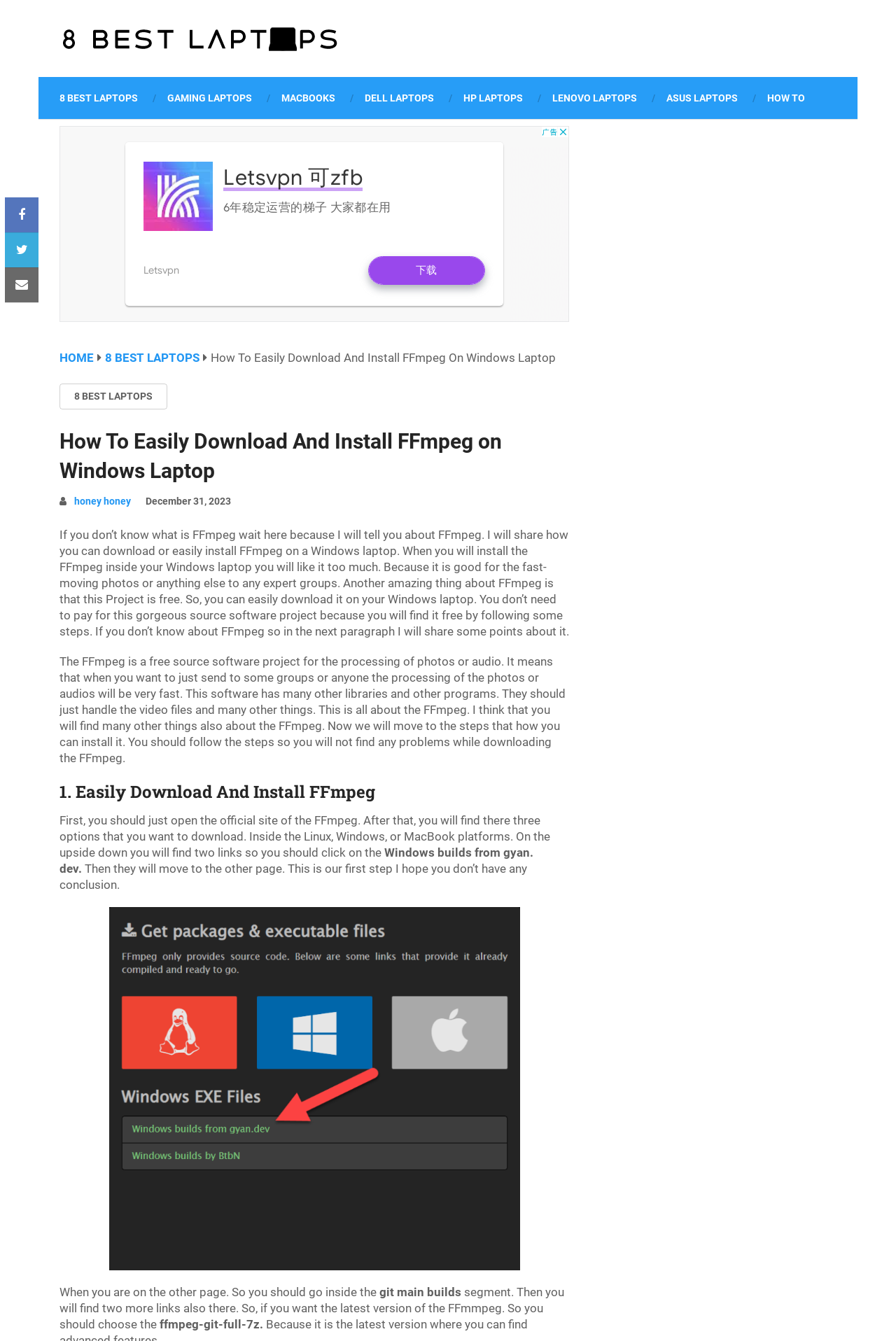Please locate the bounding box coordinates of the element that should be clicked to complete the given instruction: "Go to the HOME page".

[0.066, 0.261, 0.105, 0.272]